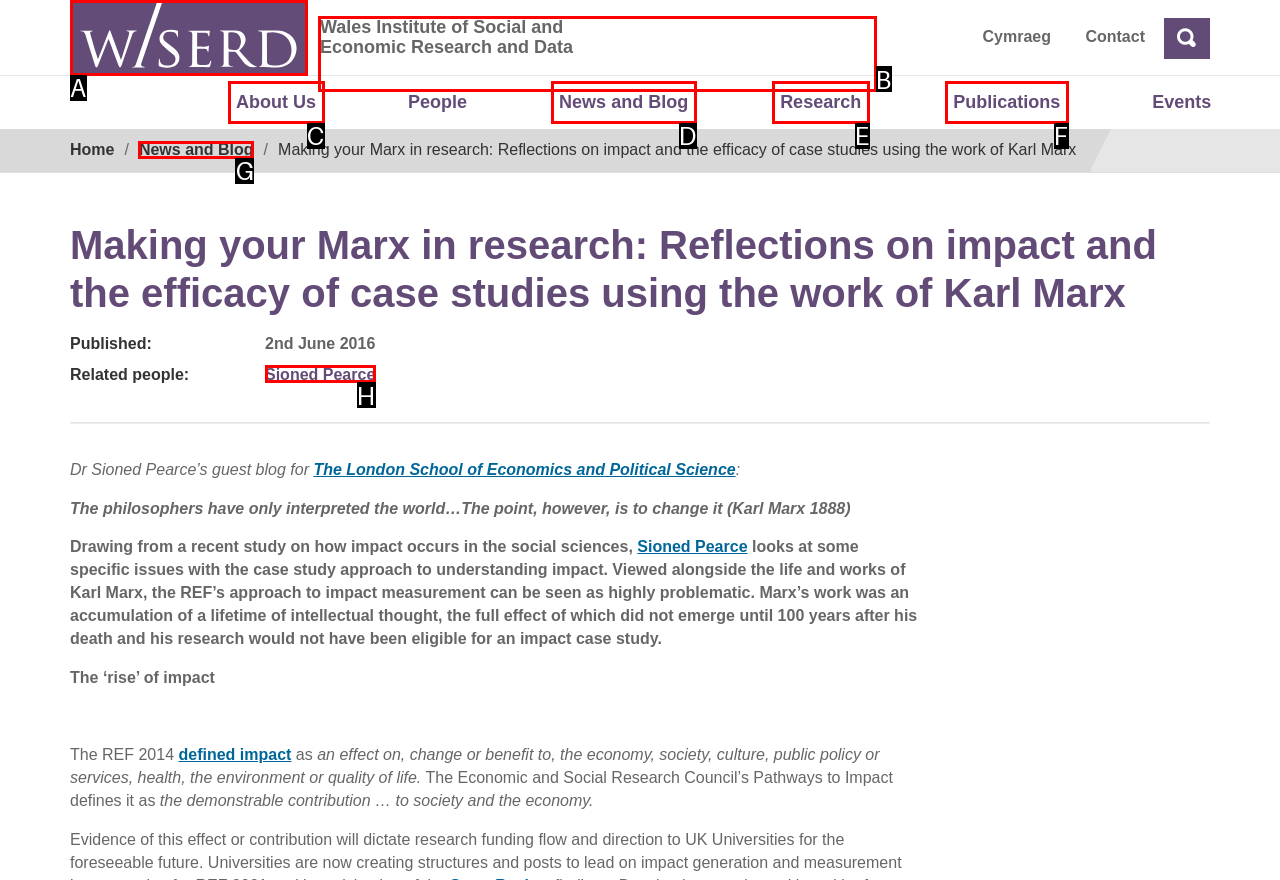Match the HTML element to the description: Sioned Pearce. Respond with the letter of the correct option directly.

H